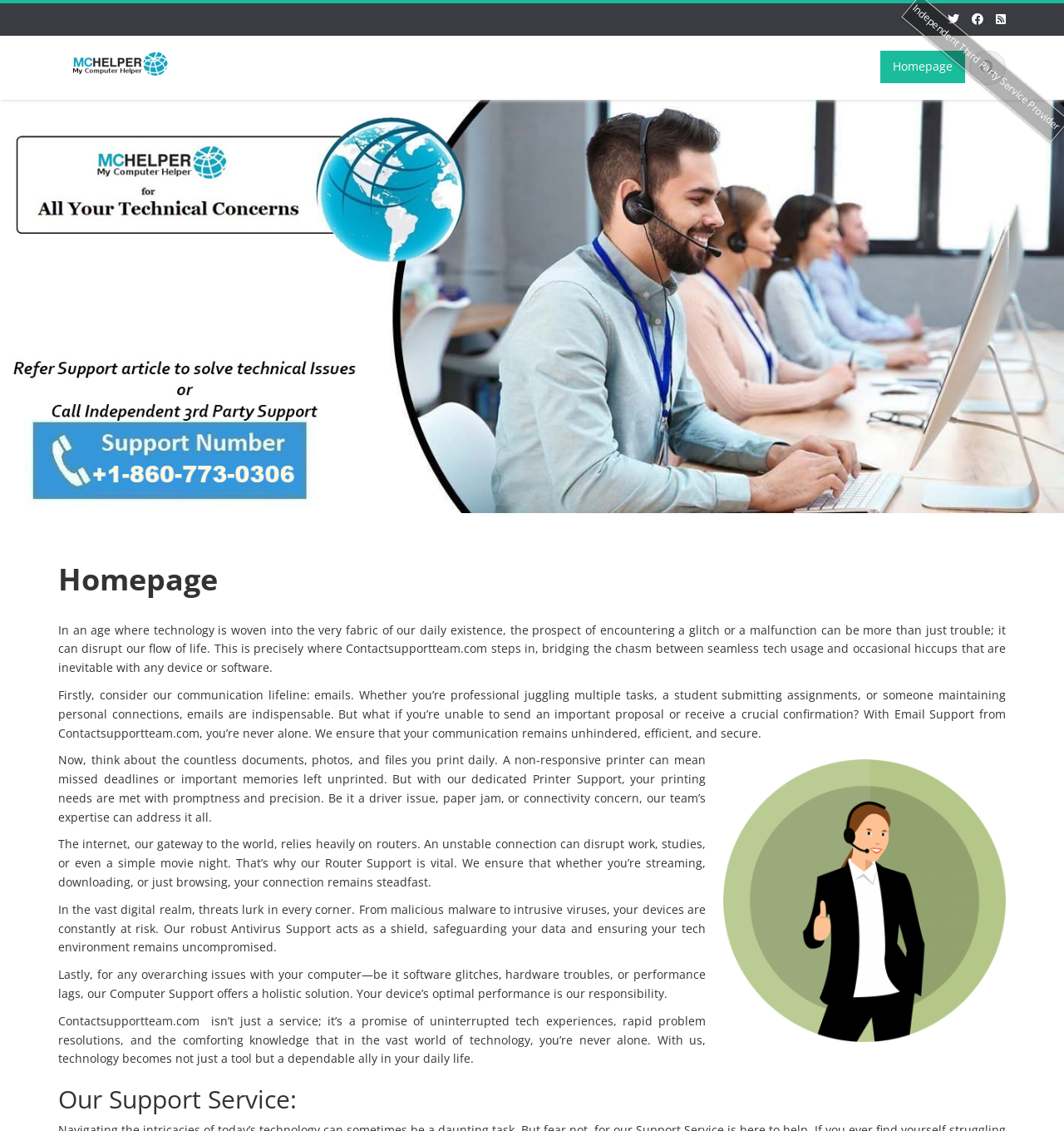What is the main purpose of Contactsupportteam.com?
Answer the question with a thorough and detailed explanation.

Based on the webpage content, Contactsupportteam.com is a one-stop solution for various tech-related problems, including printer support, router issues, antivirus support, email support, laptop support, and more. The website aims to provide uninterrupted tech experiences and rapid problem resolutions.